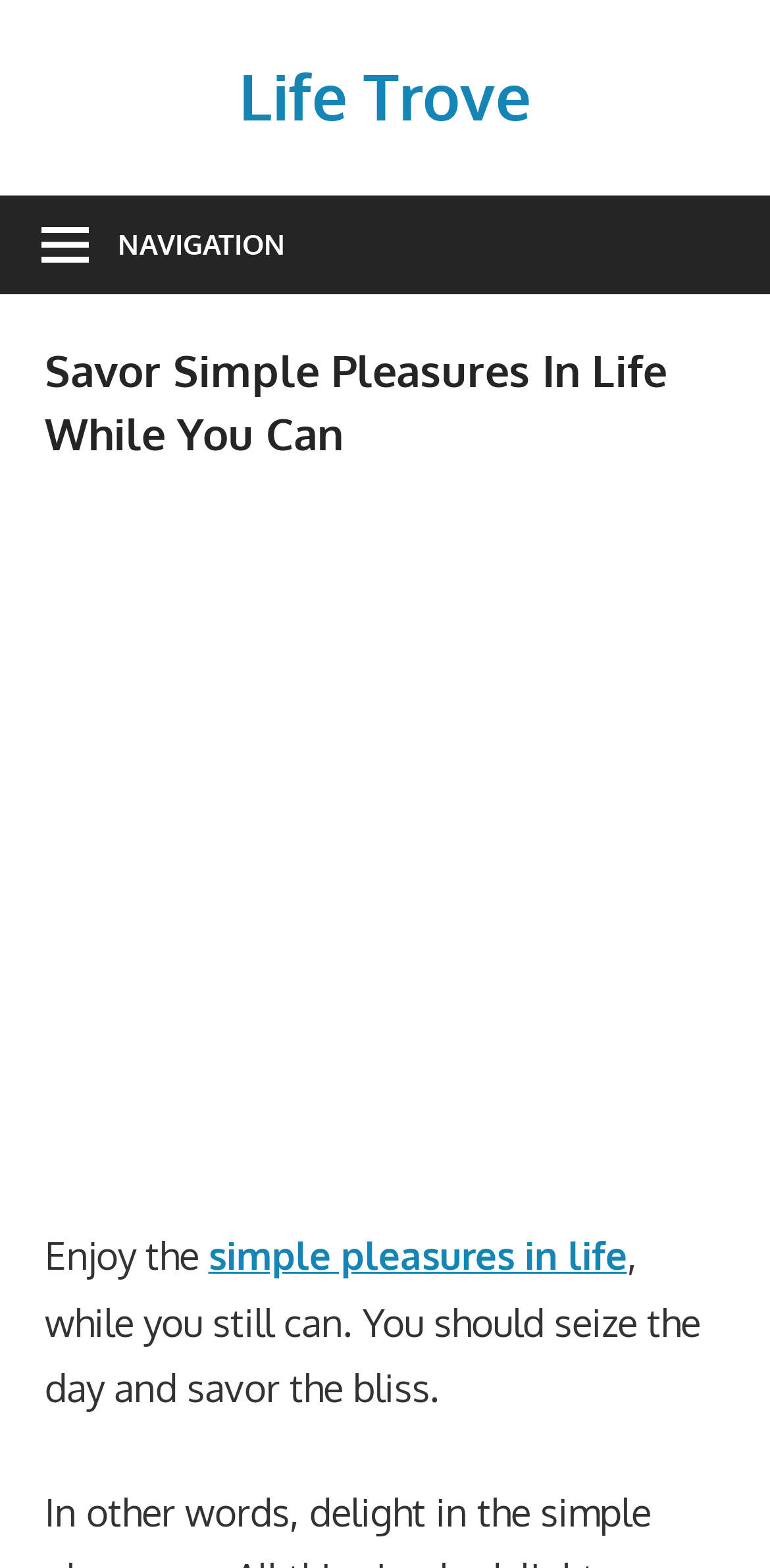Identify and extract the heading text of the webpage.

Savor Simple Pleasures In Life While You Can